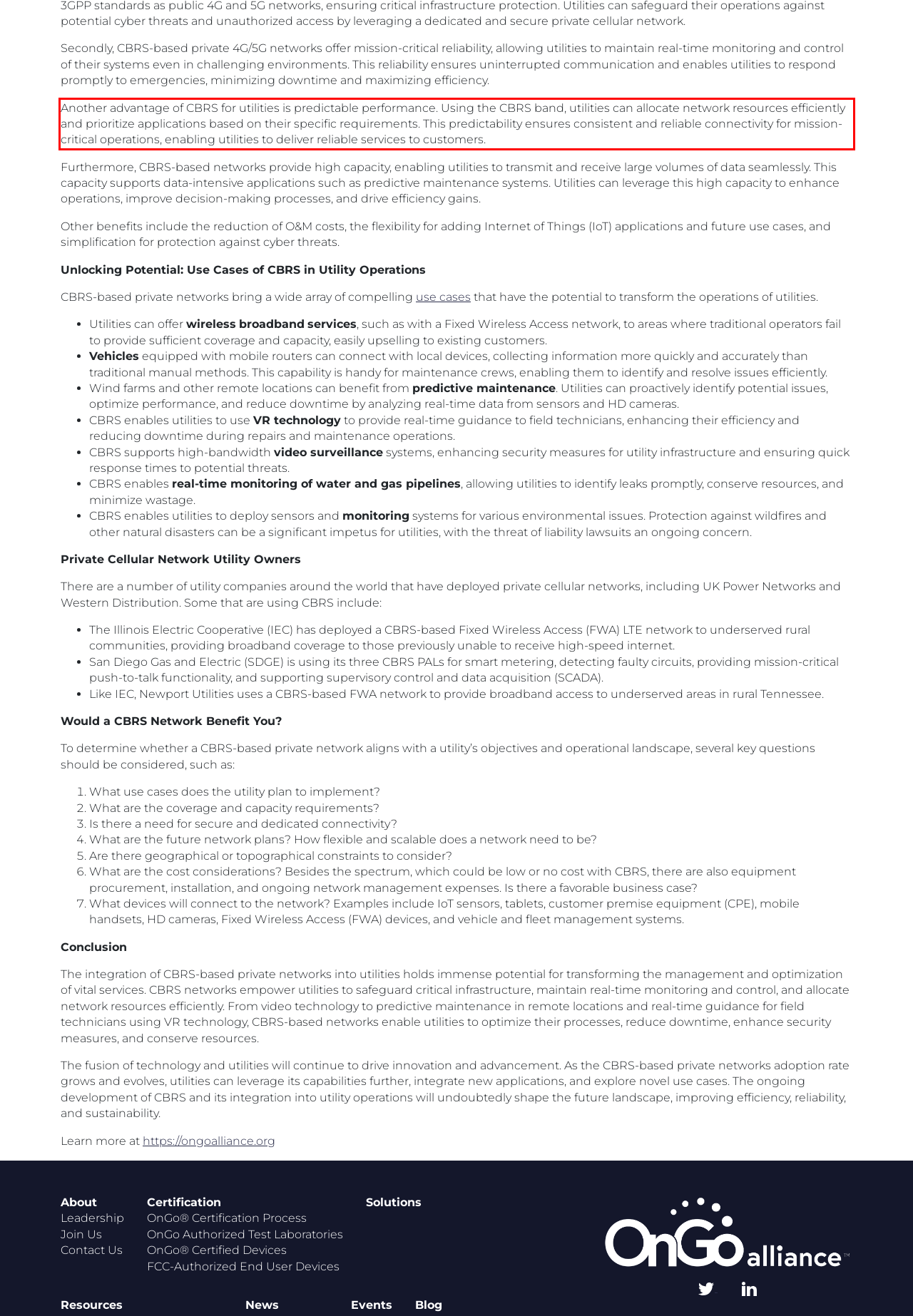You have a screenshot of a webpage with a red bounding box. Use OCR to generate the text contained within this red rectangle.

Another advantage of CBRS for utilities is predictable performance. Using the CBRS band, utilities can allocate network resources efficiently and prioritize applications based on their specific requirements. This predictability ensures consistent and reliable connectivity for mission-critical operations, enabling utilities to deliver reliable services to customers.